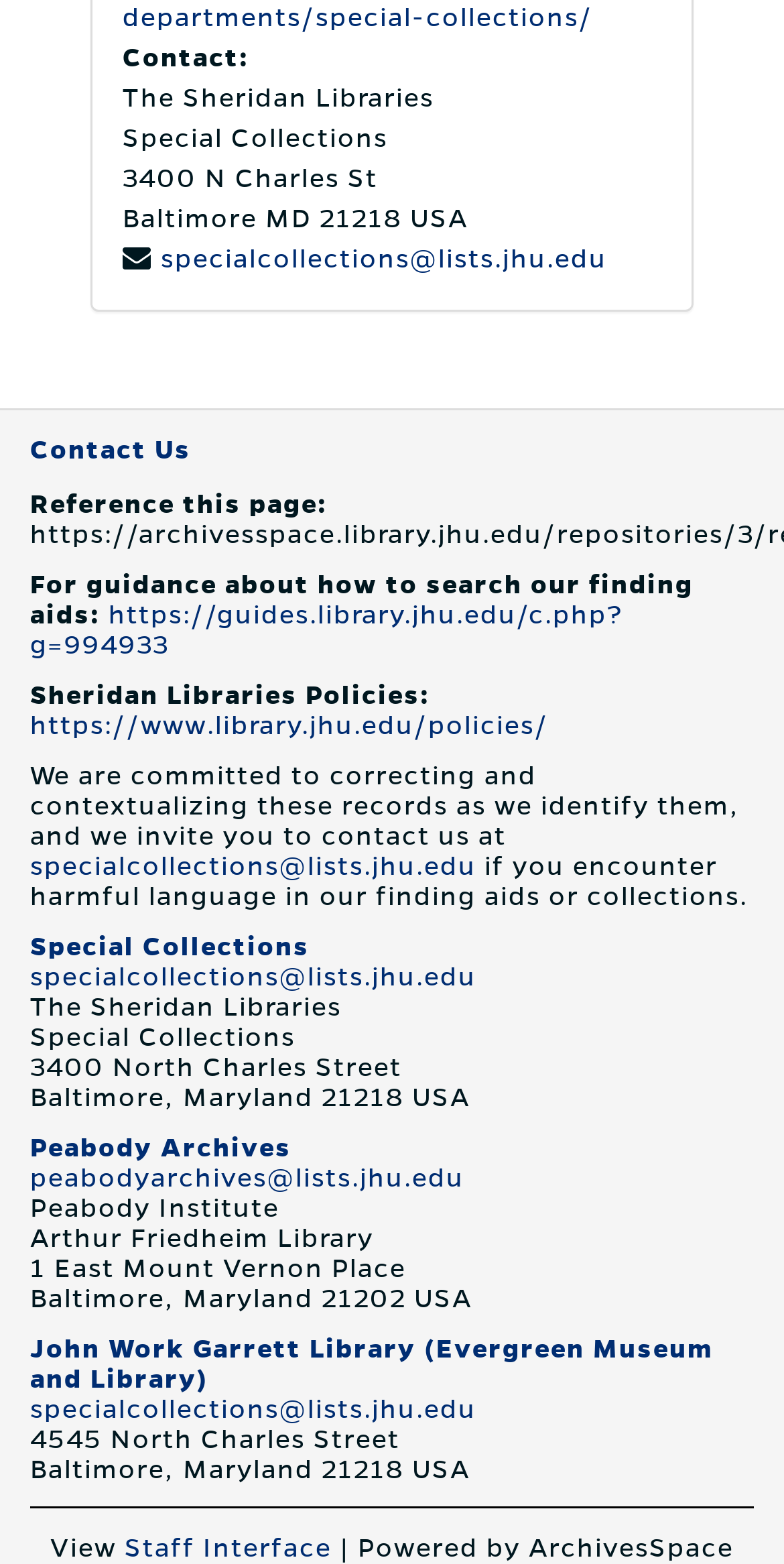Answer briefly with one word or phrase:
What is the email address for contacting Special Collections?

specialcollections@lists.jhu.edu